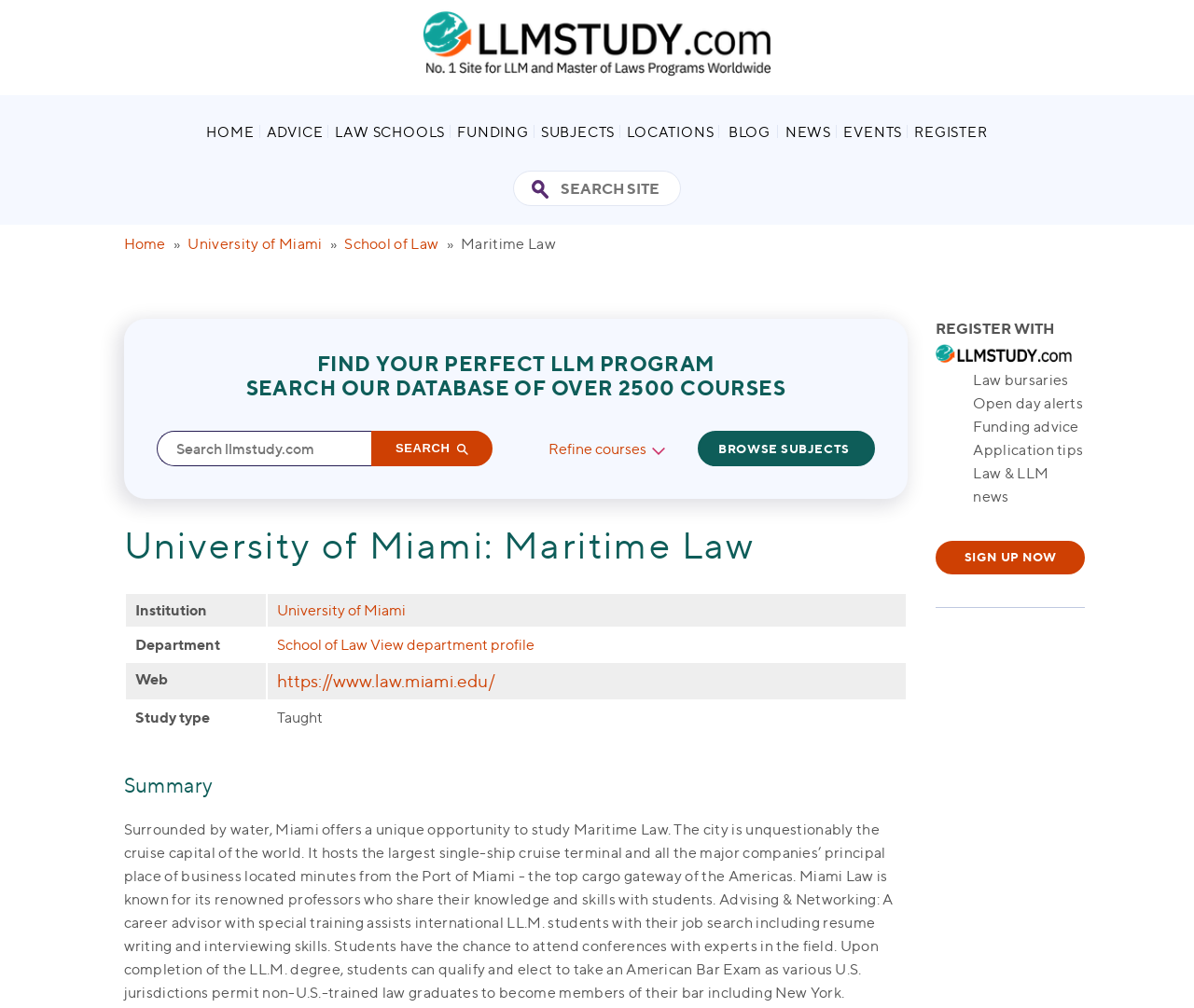Elaborate on the information and visuals displayed on the webpage.

The webpage is about studying Maritime Law at the University of Miami, with a focus on exploring course details and what's involved. At the top, there is a logo and a navigation menu with links to various sections, including HOME, ADVICE, LAW SCHOOLS, FUNDING, SUBJECTS, LOCATIONS, BLOG, NEWS, EVENTS, and REGISTER. Below the navigation menu, there is a search bar with a button labeled "Search Site".

The main content area is divided into several sections. The first section has a heading "FIND YOUR PERFECT LLM PROGRAM" and a search box with a button labeled "Search". Below this, there are two links: "Refine courses" and "BROWSE SUBJECTS".

The next section is about the University of Miami, with a heading "University of Miami: Maritime Law". This section has a table with information about the institution, including the department, website, and study type.

Following this, there is a section with a heading "Summary", which provides a detailed description of the Maritime Law program at the University of Miami. The text explains the unique opportunity to study Maritime Law in Miami, the city's significance in the cruise industry, and the benefits of studying at Miami Law, including renowned professors, career advising, and networking opportunities.

On the right side of the page, there is a section with links to register with LLMStudy.com and a list of resources, including law bursaries, open day alerts, funding advice, application tips, and law & LLM news. There is also a call-to-action button labeled "SIGN UP NOW".